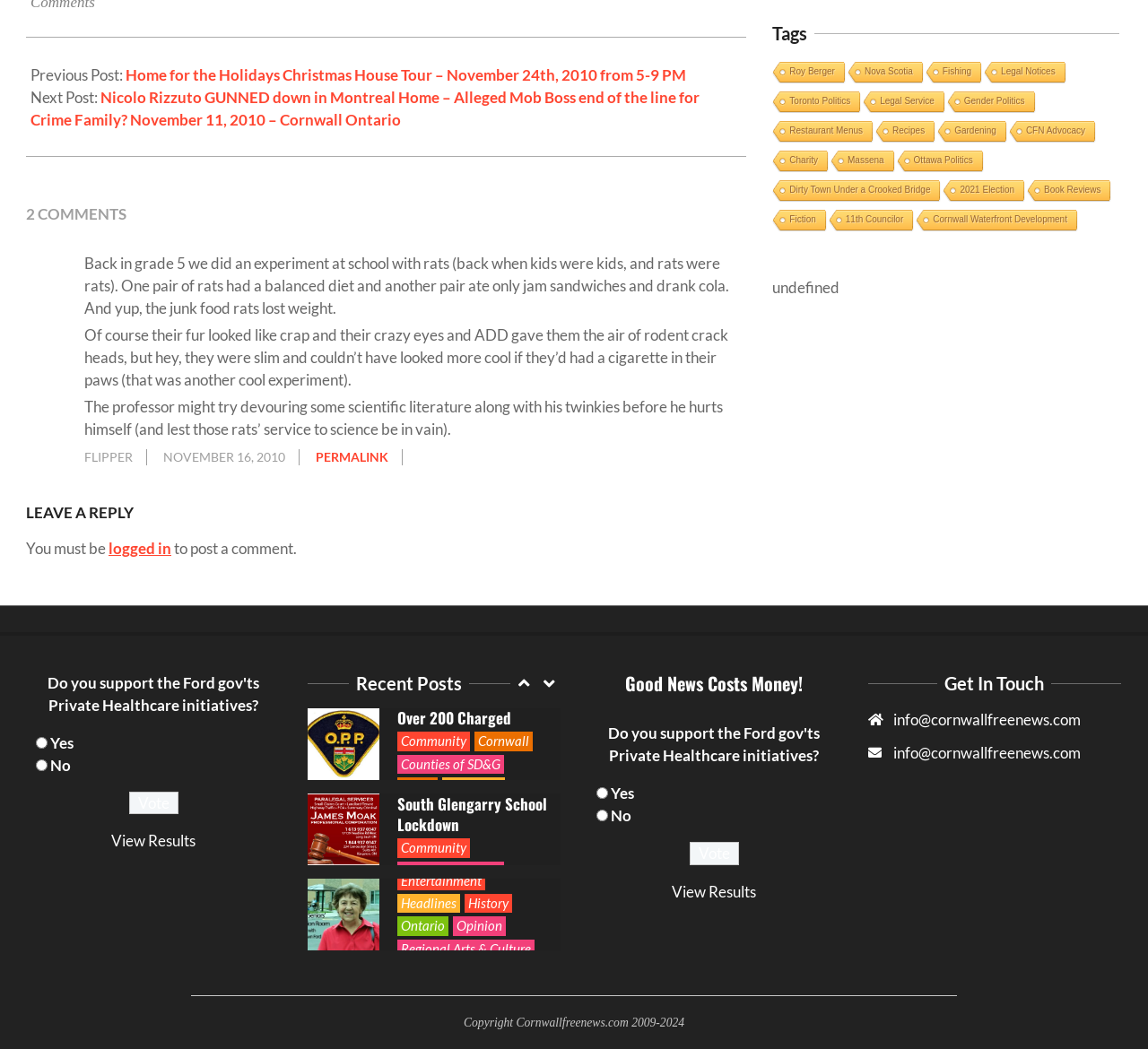Please locate the bounding box coordinates of the element that should be clicked to complete the given instruction: "Click the 'PERMALINK' link".

[0.275, 0.429, 0.338, 0.443]